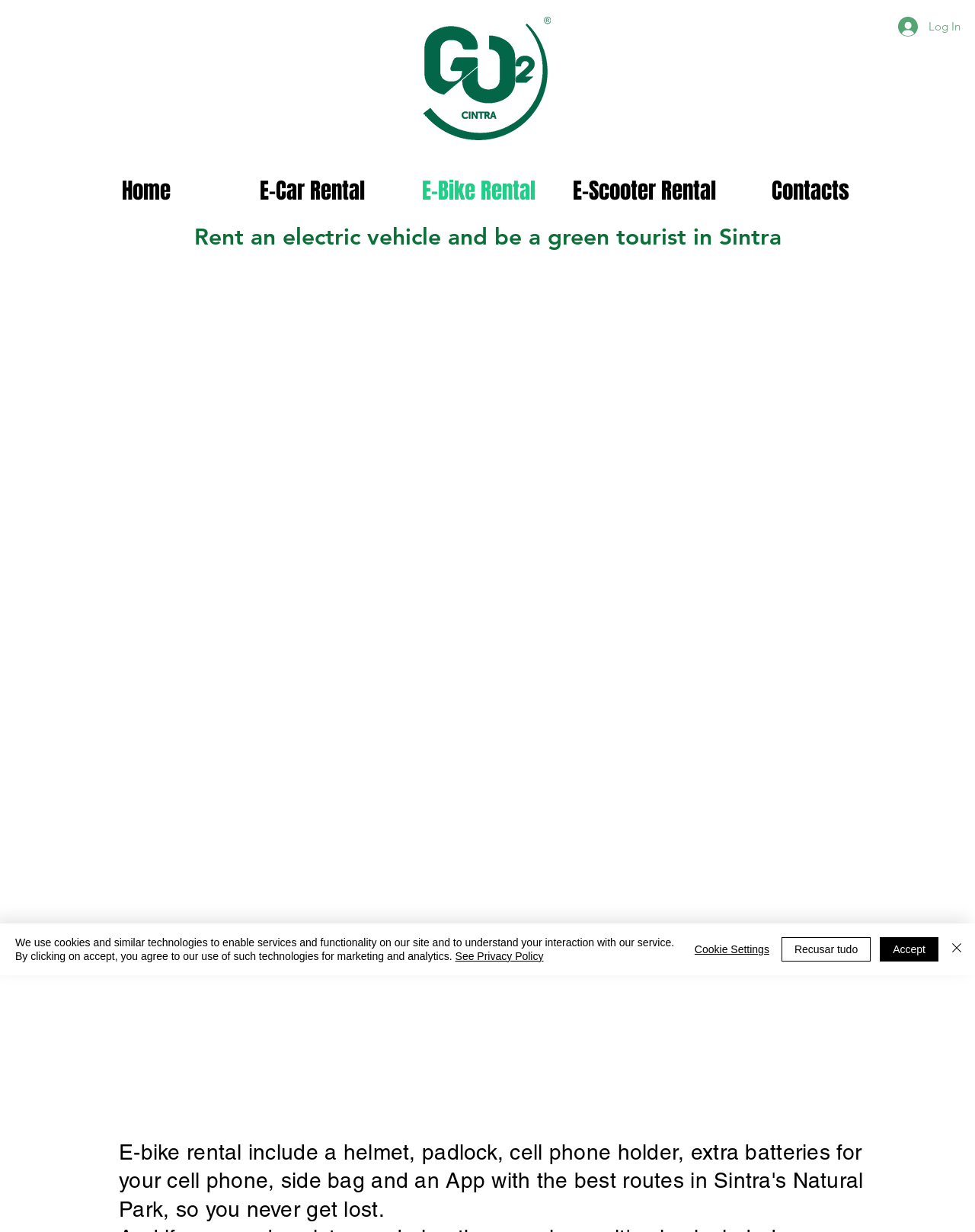Describe every aspect of the webpage comprehensively.

The webpage is about Go2Cintra Eco Tours, an e-bike rental service in Sintra. At the top left, there is a link to the website's main page. Next to it, on the top right, is a "Log In" button accompanied by a small image. Below these elements, a navigation menu is situated, containing links to different sections of the website, including "Home", "E-Car Rental", "E-Bike Rental", "E-Scooter Rental", and "Contacts".

The main content of the webpage is headed by a title that reads "Rent an electric vehicle and be a green tourist in Sintra". This title is positioned near the top of the page, spanning almost the entire width.

At the bottom of the page, a cookie policy alert is displayed, which informs users about the website's use of cookies and similar technologies. This alert contains a link to the "Privacy Policy" and four buttons: "Accept", "Recusar tudo", "Cookie Settings", and "Close". The "Close" button is accompanied by a small image of a close icon.